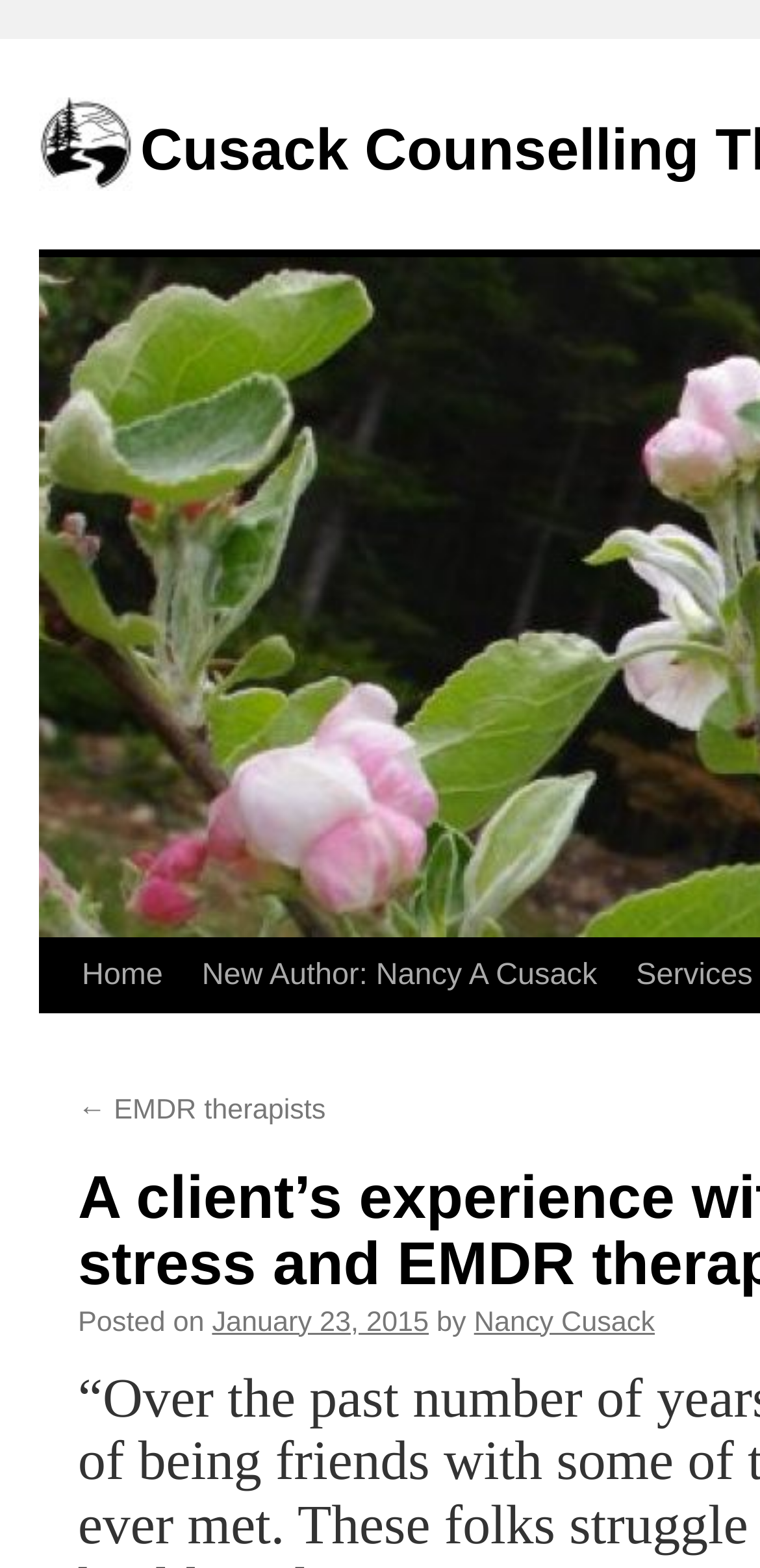How many main navigation links are there?
Please use the image to provide an in-depth answer to the question.

There are three main navigation links: 'Skip to content', 'Home', and 'New Author: Nancy A Cusack'.